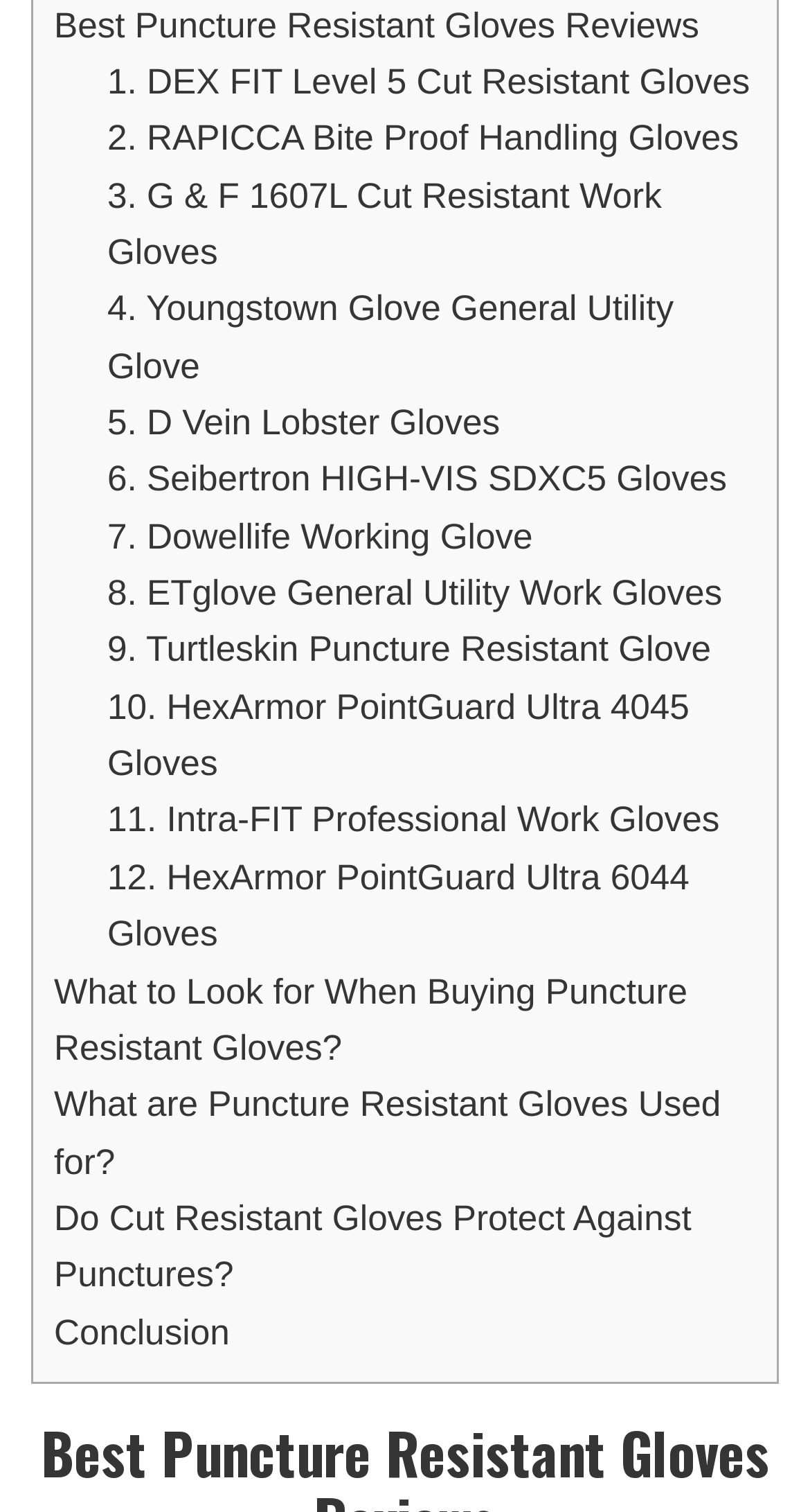How many types of gloves are reviewed on this webpage?
Please answer the question as detailed as possible based on the image.

I counted the number of links with titles that start with a number, such as '1. DEX FIT Level 5 Cut Resistant Gloves', and found 12 different types of gloves reviewed on this webpage.